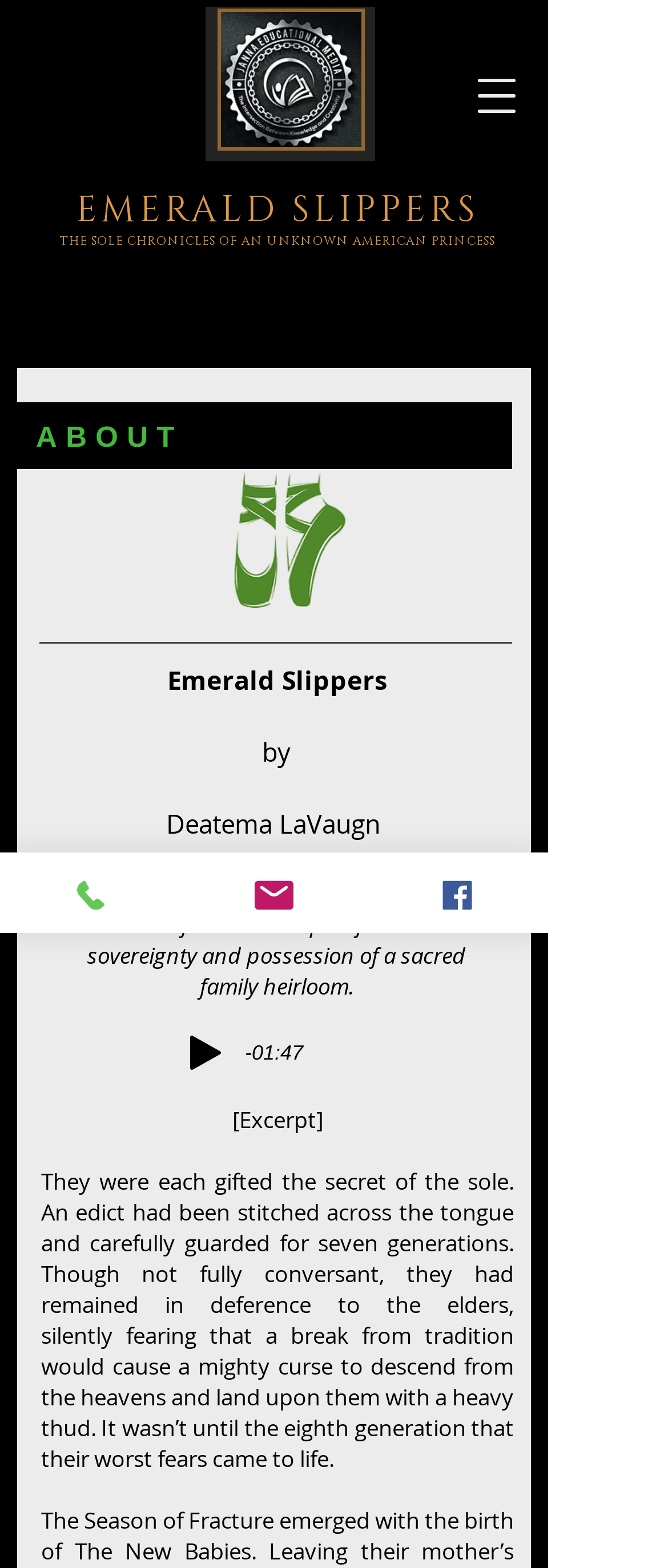What is the bounding box coordinate of the image of the green ballet shoes?
Please answer the question with a single word or phrase, referencing the image.

[0.305, 0.3, 0.562, 0.387]